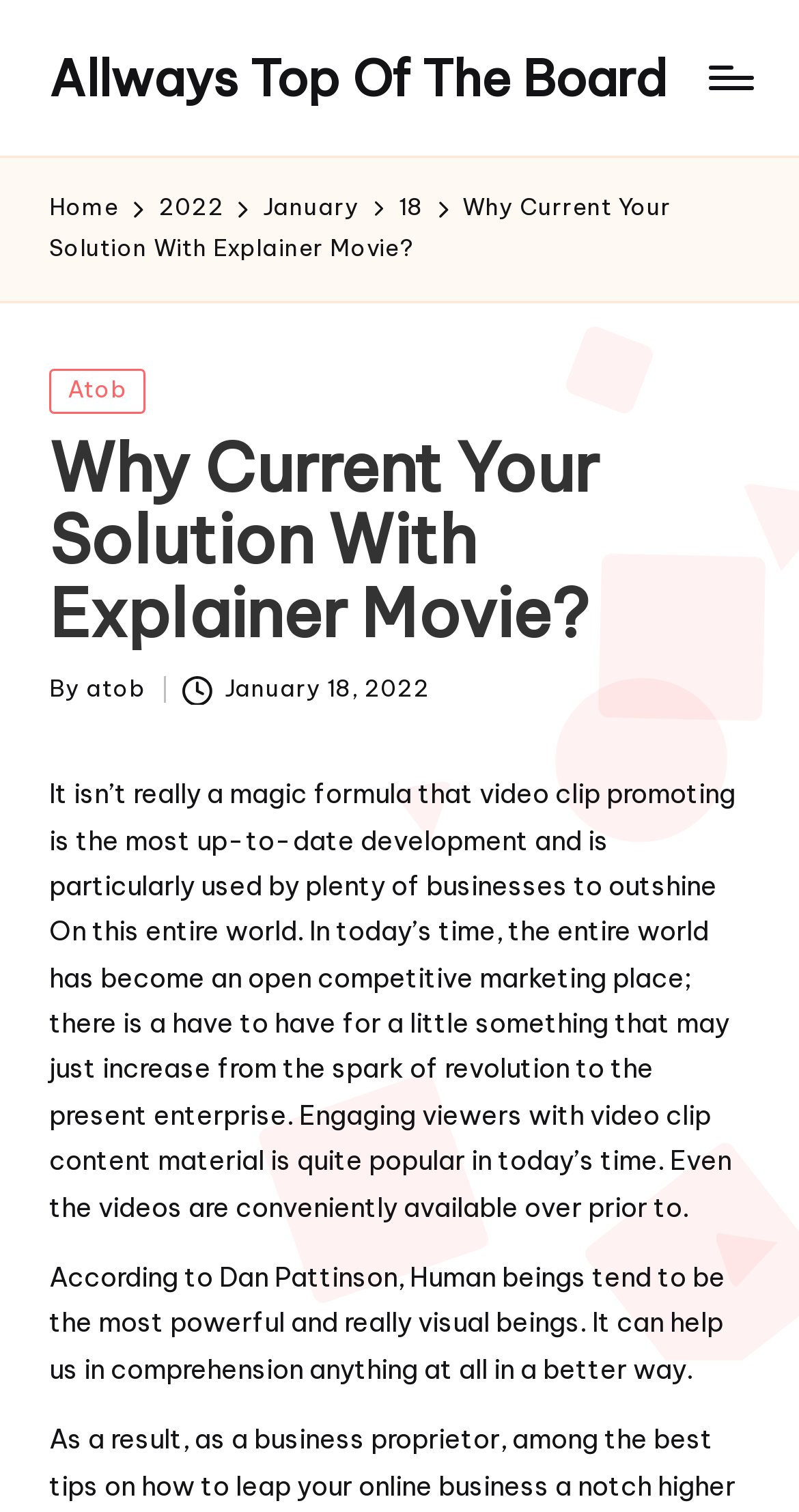What is the category of the article?
Analyze the screenshot and provide a detailed answer to the question.

I found the category of the article by looking at the link 'Atob' which is located below the title of the article and above the 'Posted in' text.